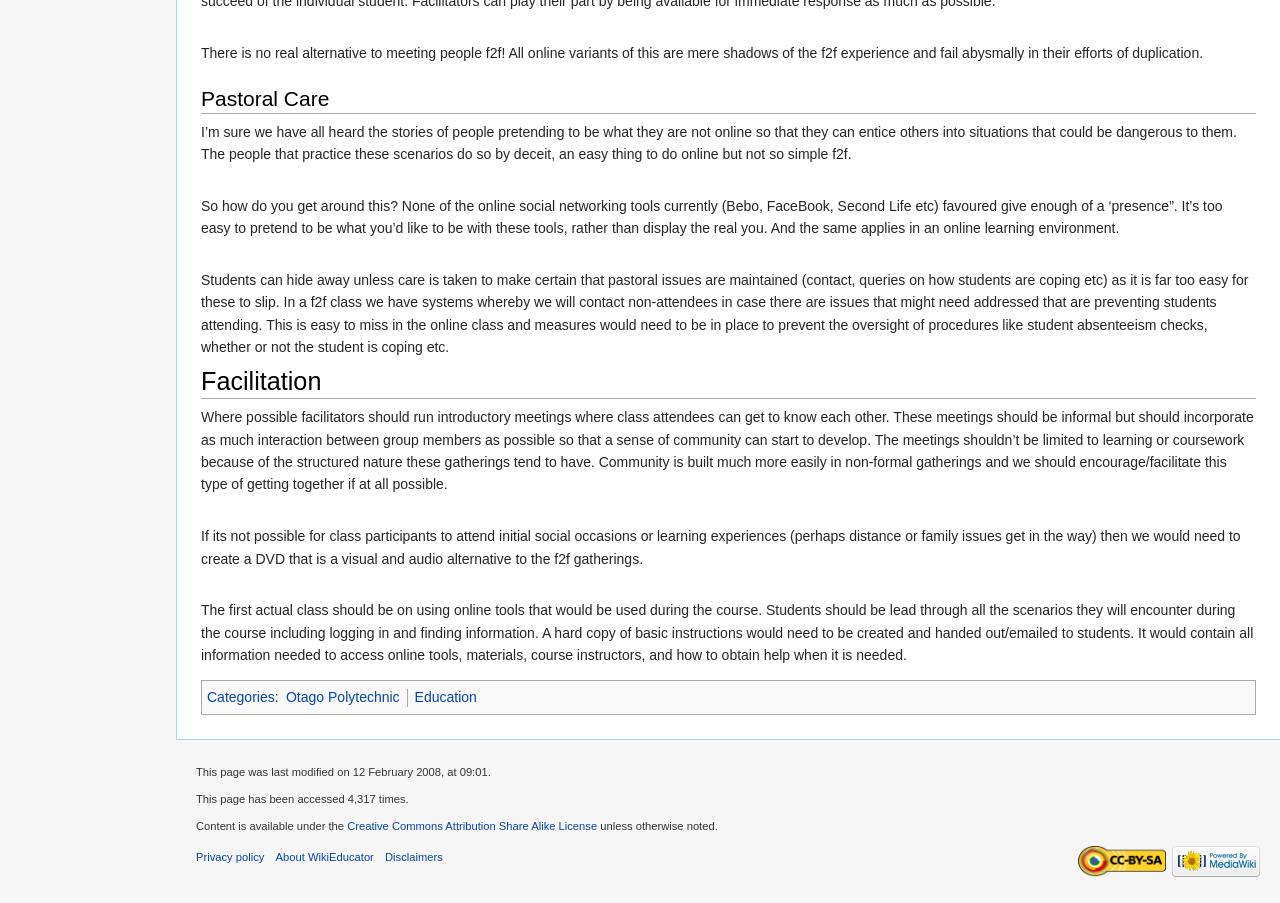Using the provided element description, identify the bounding box coordinates as (top-left x, top-left y, bottom-right x, bottom-right y). Ensure all values are between 0 and 1. Description: About WikiEducator

[0.215, 0.942, 0.292, 0.956]